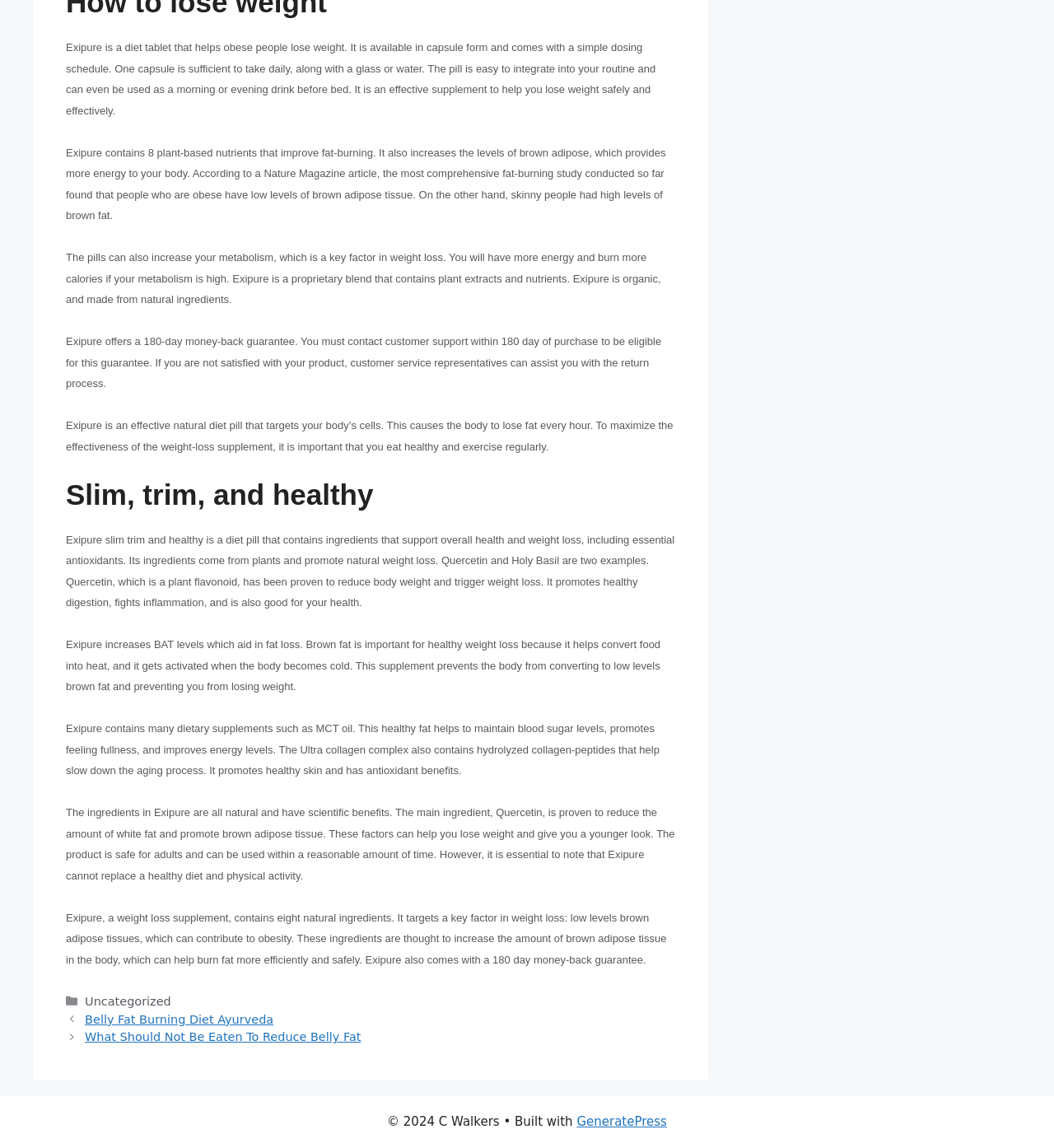Carefully observe the image and respond to the question with a detailed answer:
What is the Ultra collagen complex used for in Exipure?

The text states that the Ultra collagen complex contains hydrolyzed collagen-peptides that help slow down the aging process. It promotes healthy skin and has antioxidant benefits.